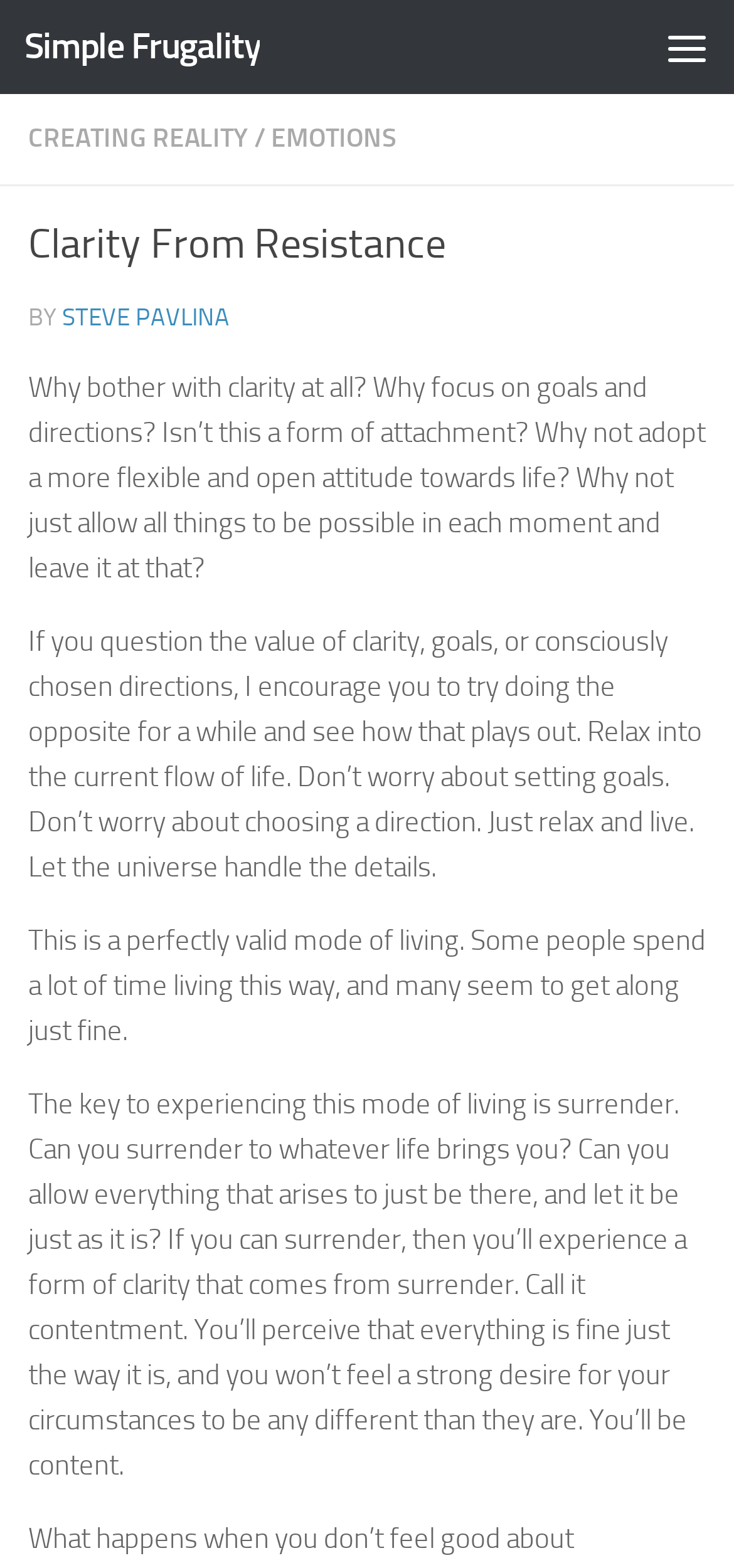With reference to the screenshot, provide a detailed response to the question below:
What is the content of the first paragraph?

The first paragraph starts with the sentence 'Why bother with clarity at all? Why focus on goals and directions? Isn’t this a form of attachment? Why not adopt a more flexible and open attitude towards life? Why not just allow all things to be possible in each moment and leave it at that?' which is located in the StaticText element with bounding box coordinates [0.038, 0.236, 0.962, 0.373].